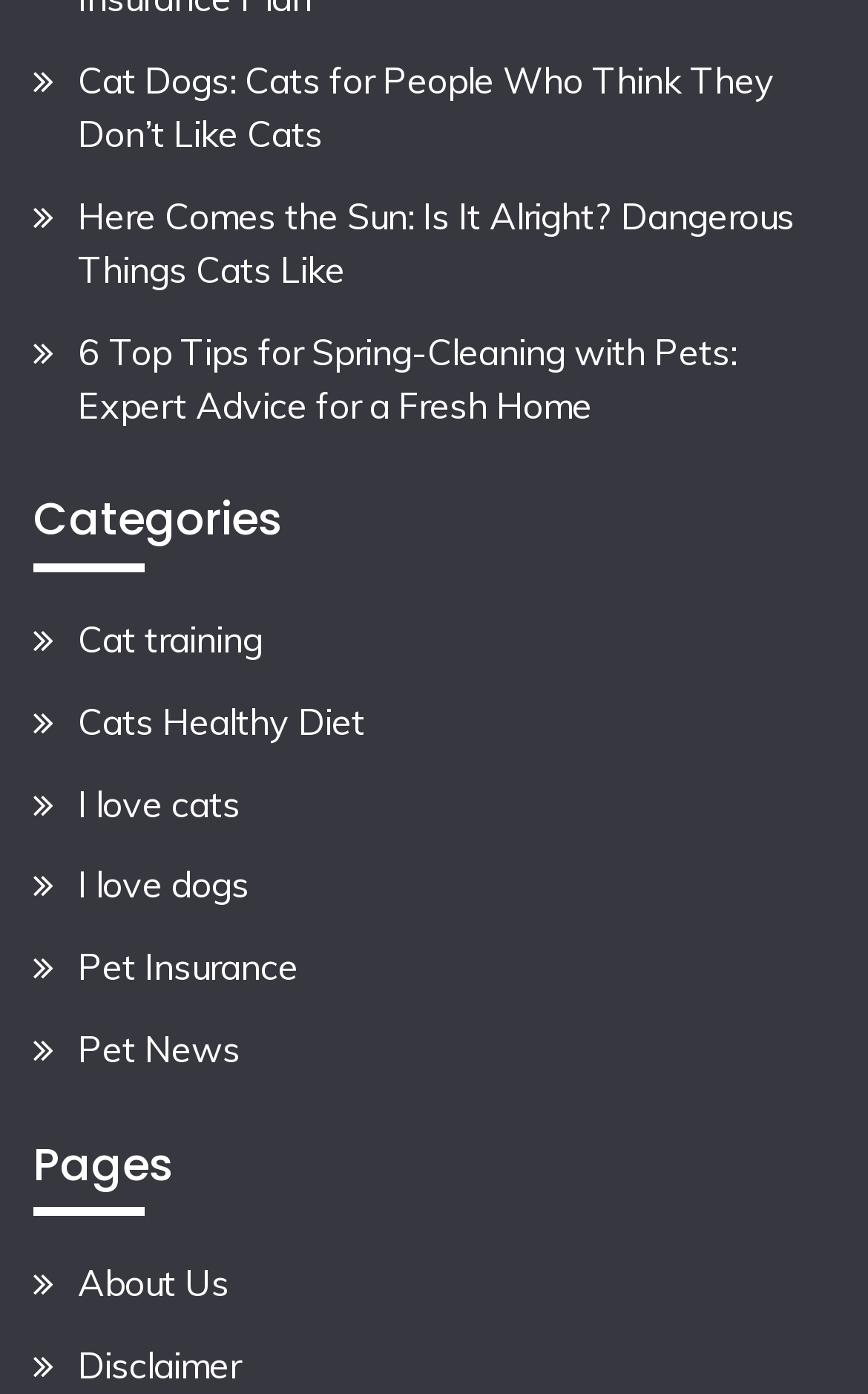How many categories are listed?
Make sure to answer the question with a detailed and comprehensive explanation.

I counted the number of links under the 'Categories' heading, which are 'Cat training', 'Cats Healthy Diet', 'I love cats', 'I love dogs', 'Pet Insurance', and 'Pet News'. There are 6 categories in total.